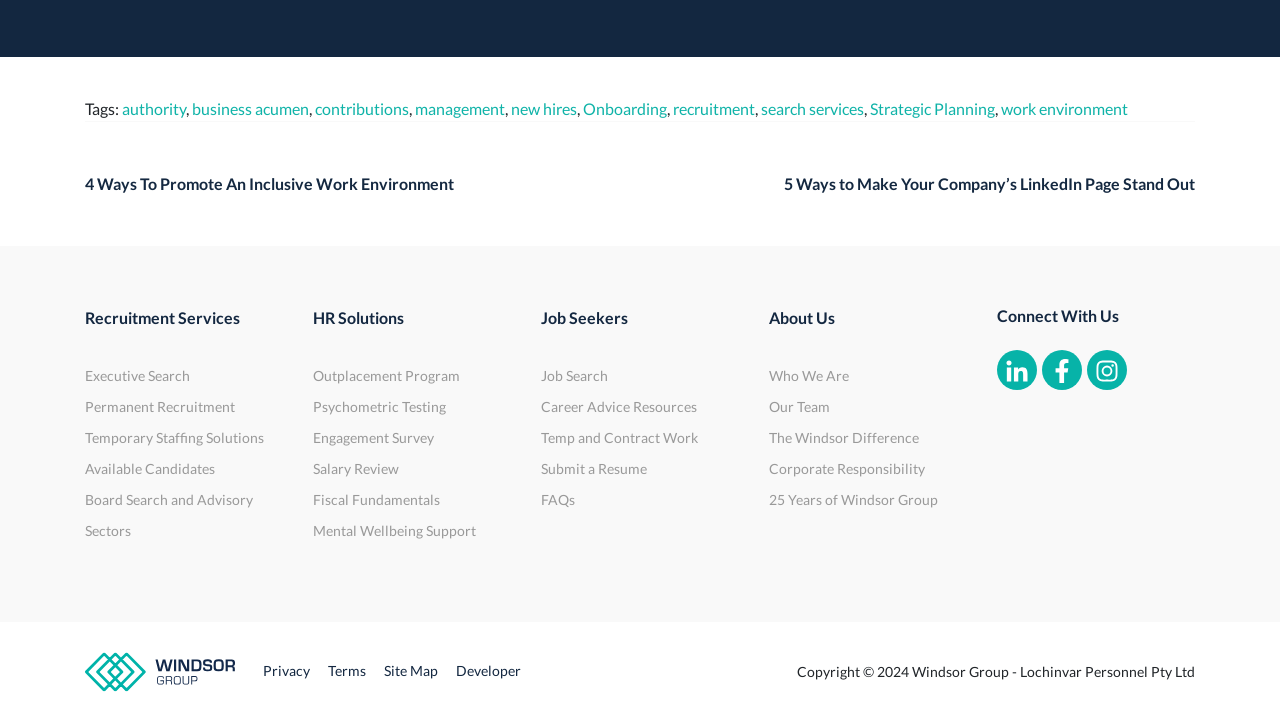Identify the bounding box for the UI element described as: "management". Ensure the coordinates are four float numbers between 0 and 1, formatted as [left, top, right, bottom].

[0.324, 0.14, 0.395, 0.166]